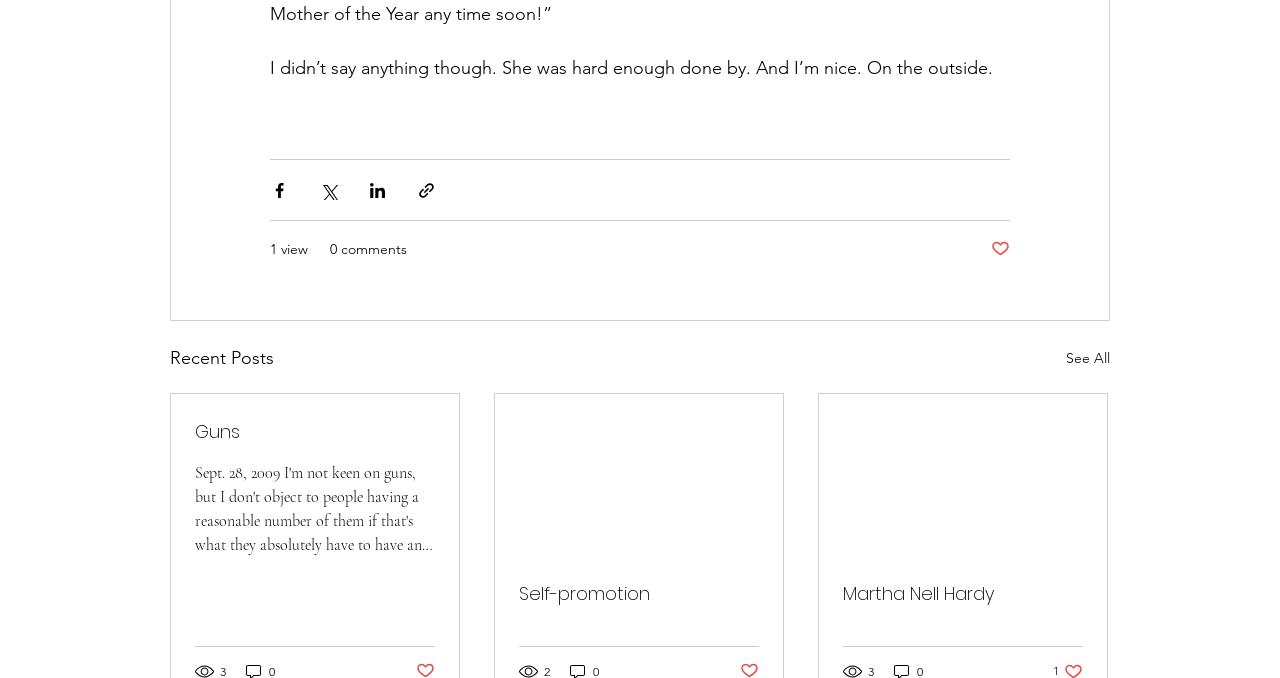Determine the coordinates of the bounding box that should be clicked to complete the instruction: "Discover more about Women Nuclear Scientists". The coordinates should be represented by four float numbers between 0 and 1: [left, top, right, bottom].

None